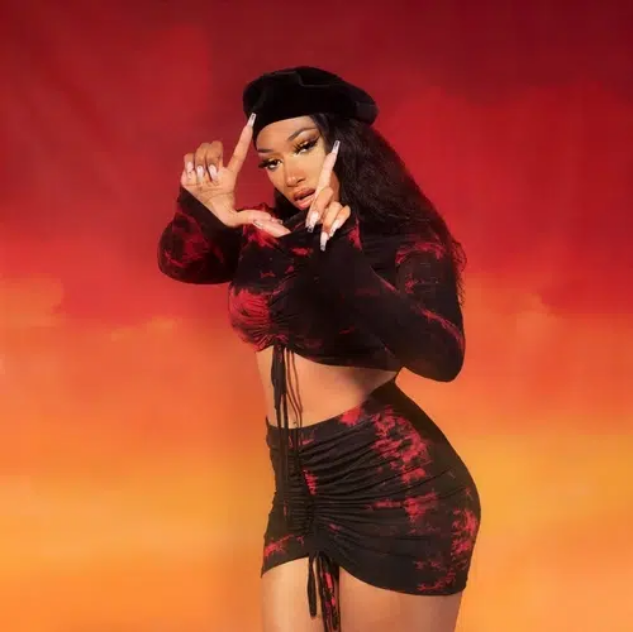What is the dominant color of the woman's outfit?
Look at the screenshot and provide an in-depth answer.

The caption describes the woman wearing a 'form-fitting black crop top' and a 'matching high-waisted mini skirt', indicating that black is the dominant color of her outfit.